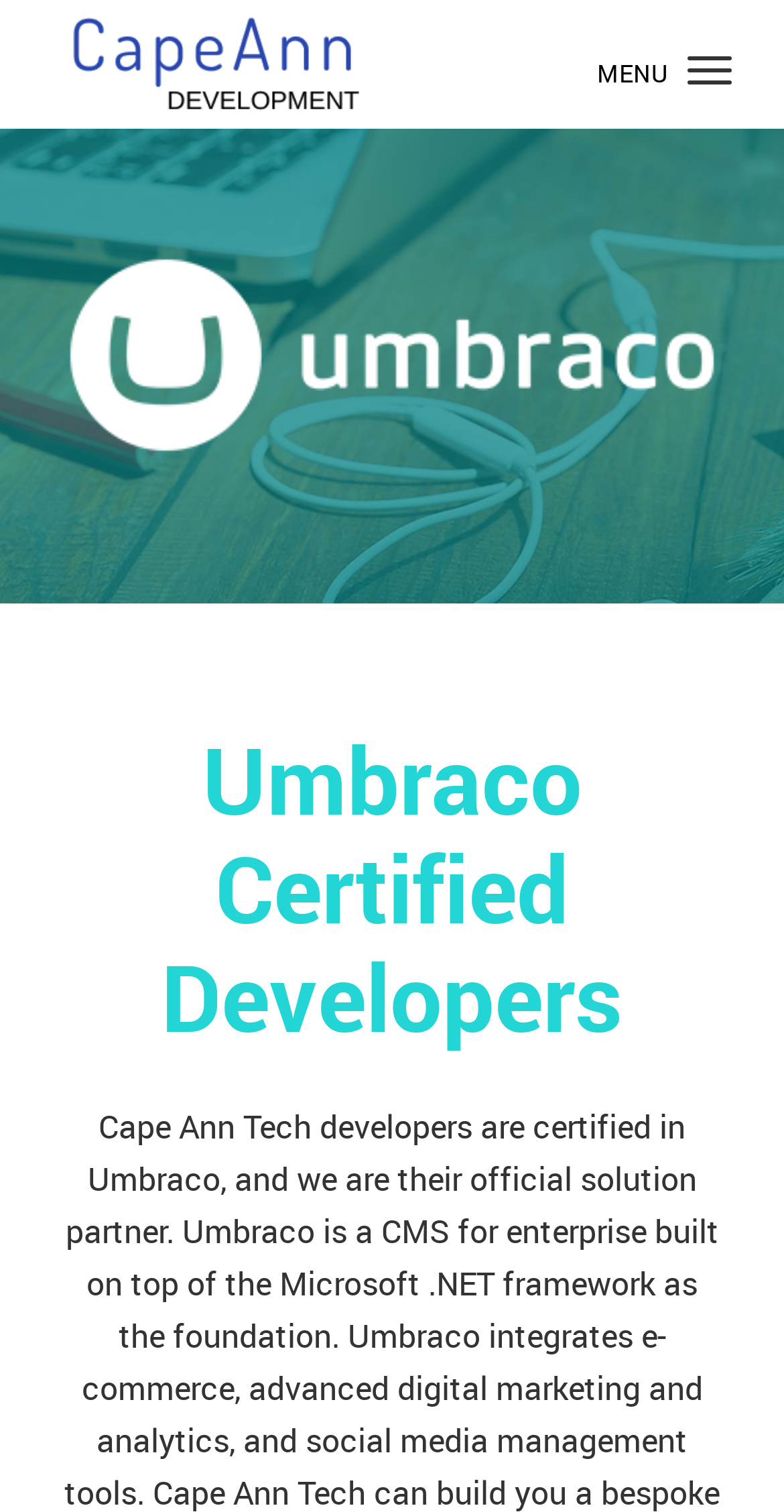Locate and extract the text of the main heading on the webpage.

Umbraco Certified Developers